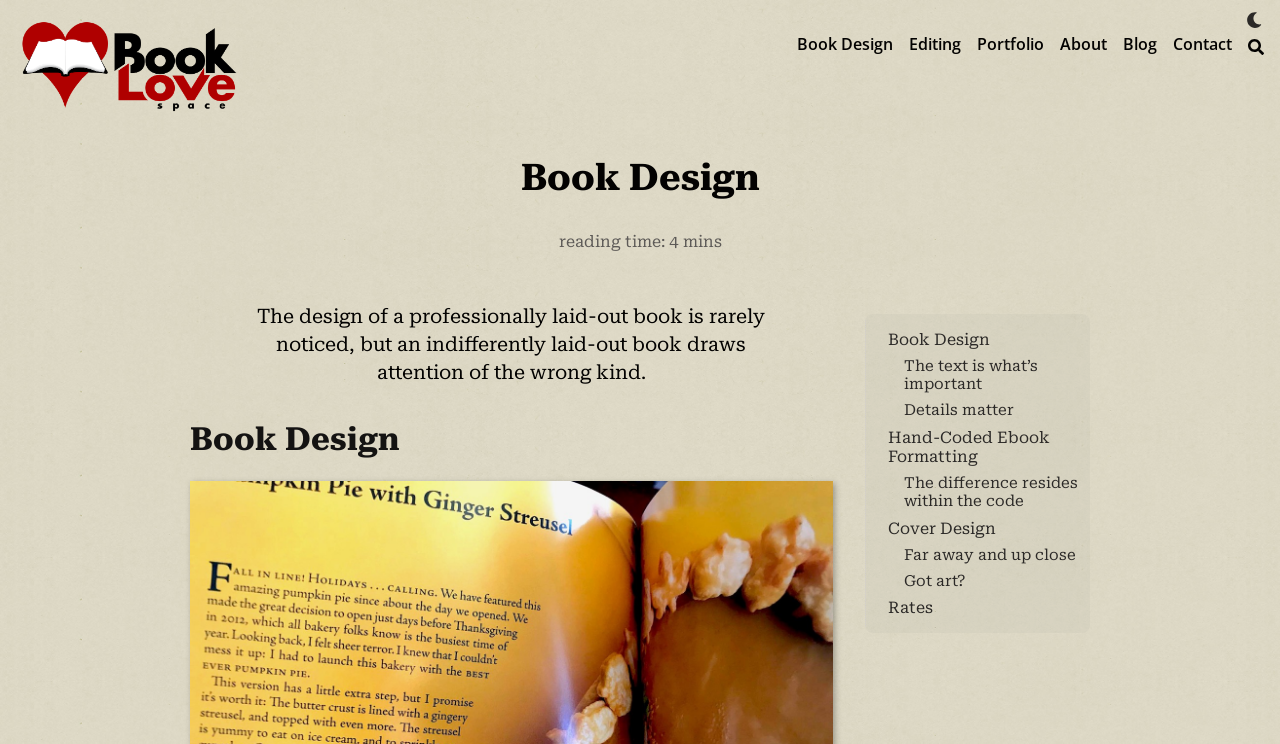What is the tone of the quote on the webpage?
Refer to the image and give a detailed answer to the query.

The quote 'The design of a professionally laid-out book is rarely noticed, but an indifferently laid-out book draws attention of the wrong kind' has a humorous tone, as it uses a witty comparison to highlight the importance of professional book design.